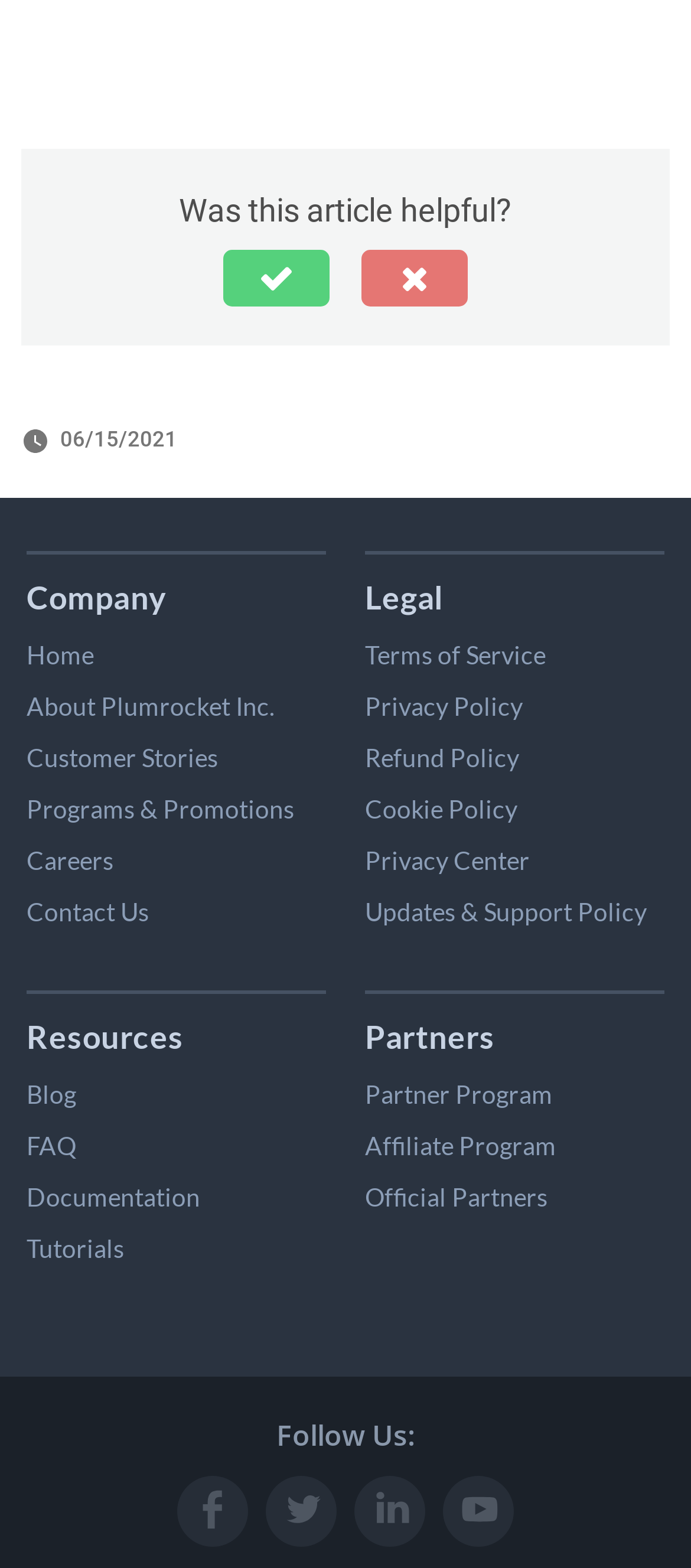Pinpoint the bounding box coordinates of the element that must be clicked to accomplish the following instruction: "Click the 'Yes' button". The coordinates should be in the format of four float numbers between 0 and 1, i.e., [left, top, right, bottom].

[0.323, 0.16, 0.477, 0.196]